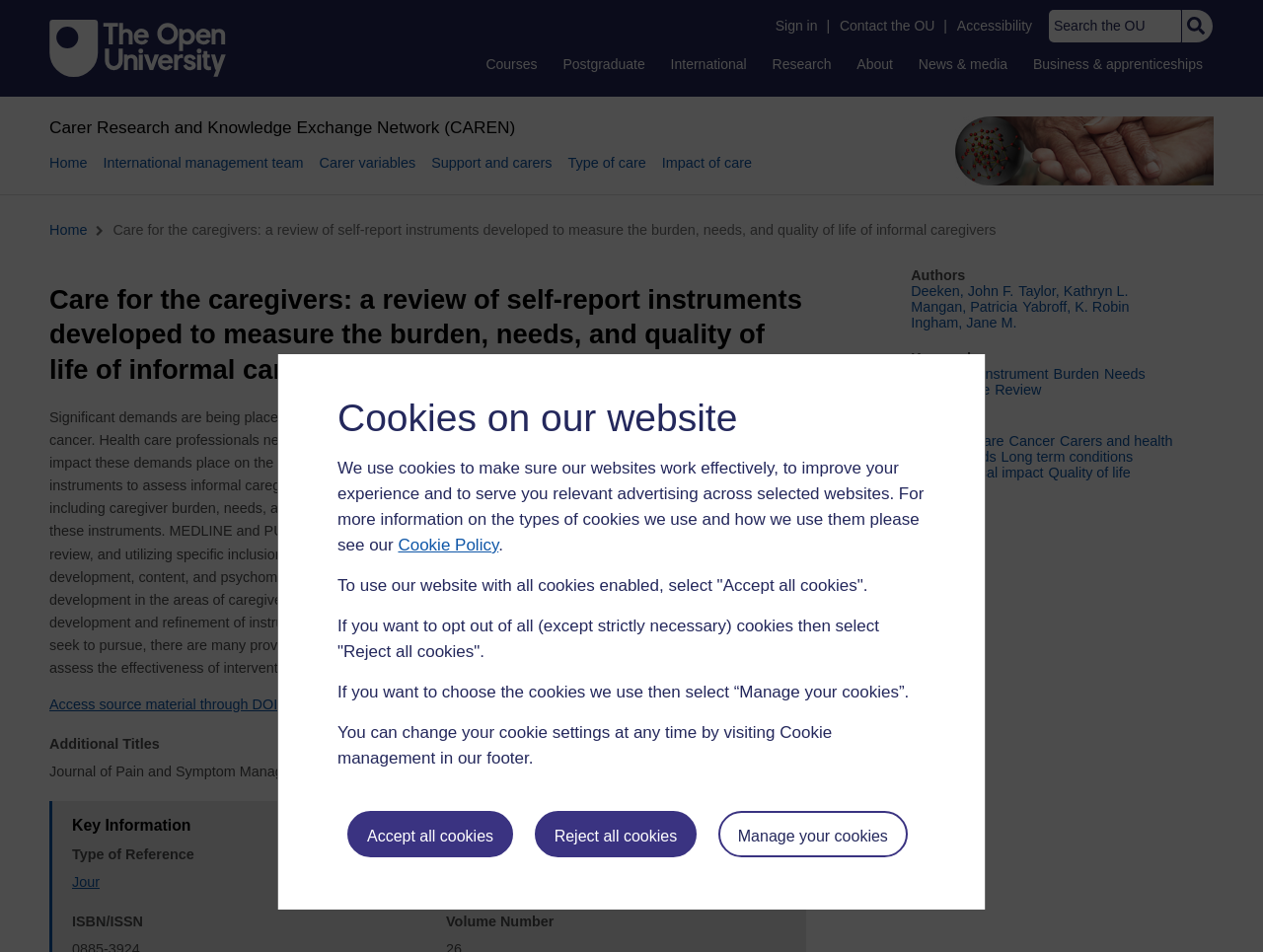Determine the bounding box coordinates (top-left x, top-left y, bottom-right x, bottom-right y) of the UI element described in the following text: Request a Quote

None